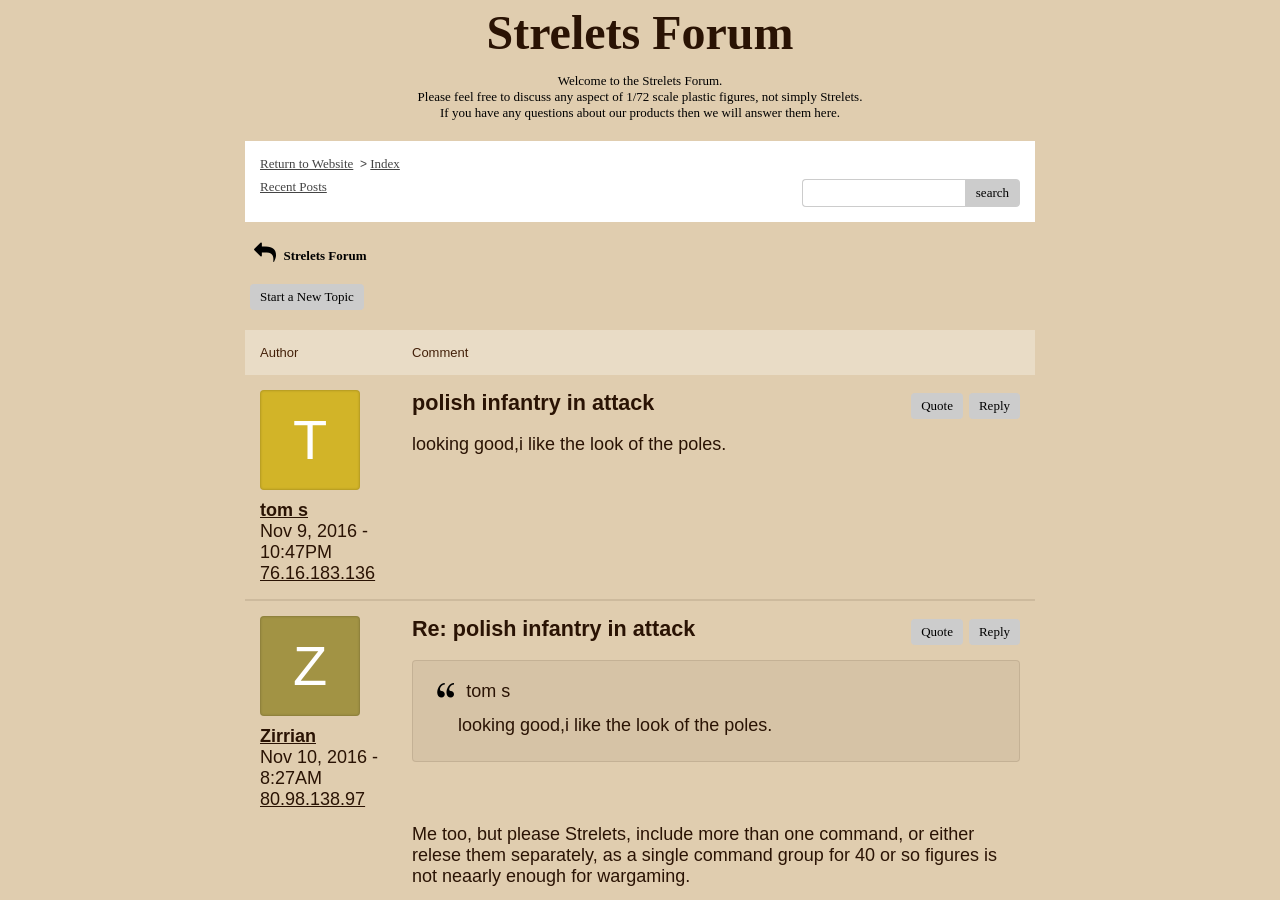Locate the bounding box coordinates of the clickable region necessary to complete the following instruction: "Search in the forum". Provide the coordinates in the format of four float numbers between 0 and 1, i.e., [left, top, right, bottom].

[0.754, 0.199, 0.797, 0.23]